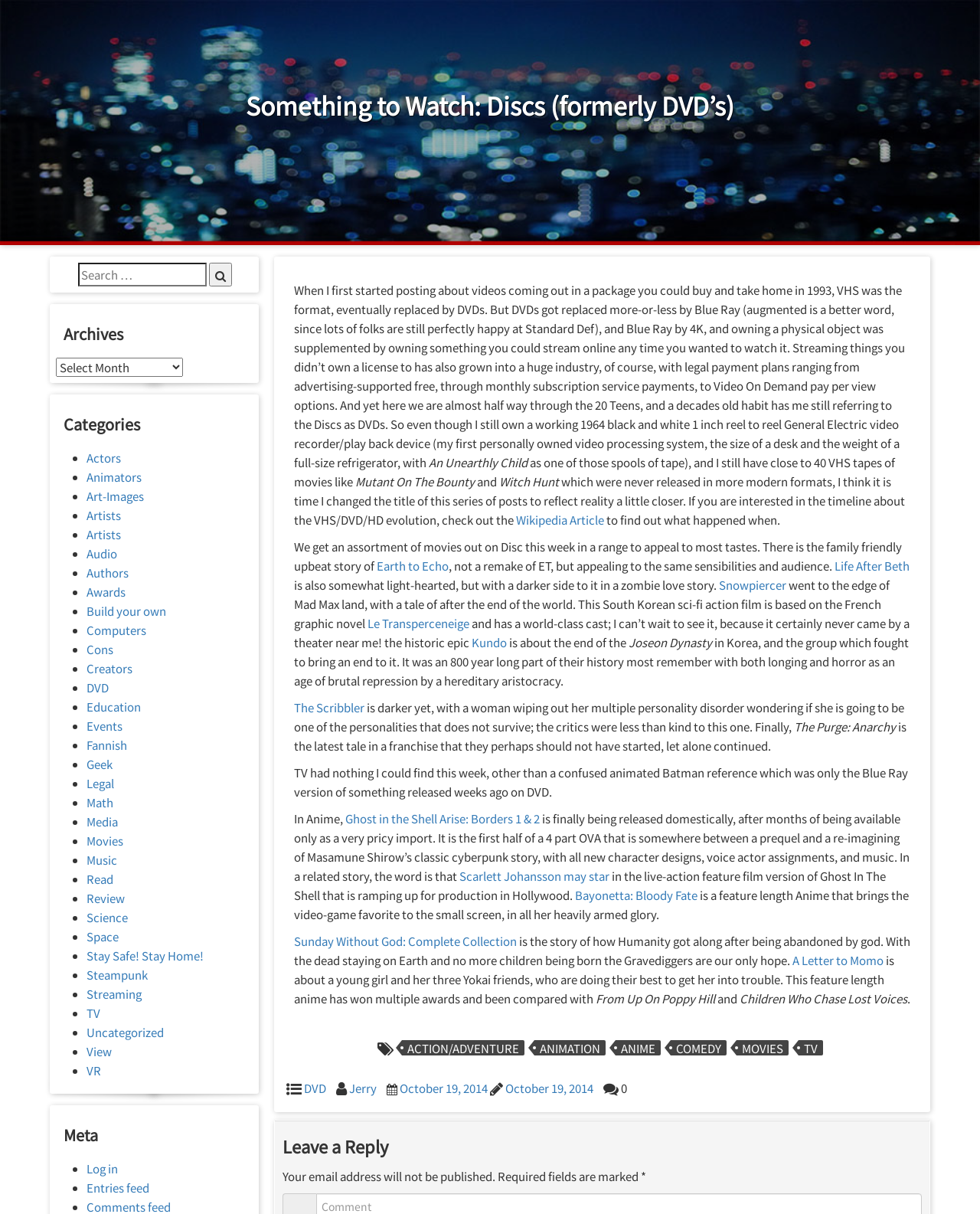Given the element description Sunday Without God: Complete Collection, predict the bounding box coordinates for the UI element in the webpage screenshot. The format should be (top-left x, top-left y, bottom-right x, bottom-right y), and the values should be between 0 and 1.

[0.3, 0.768, 0.527, 0.782]